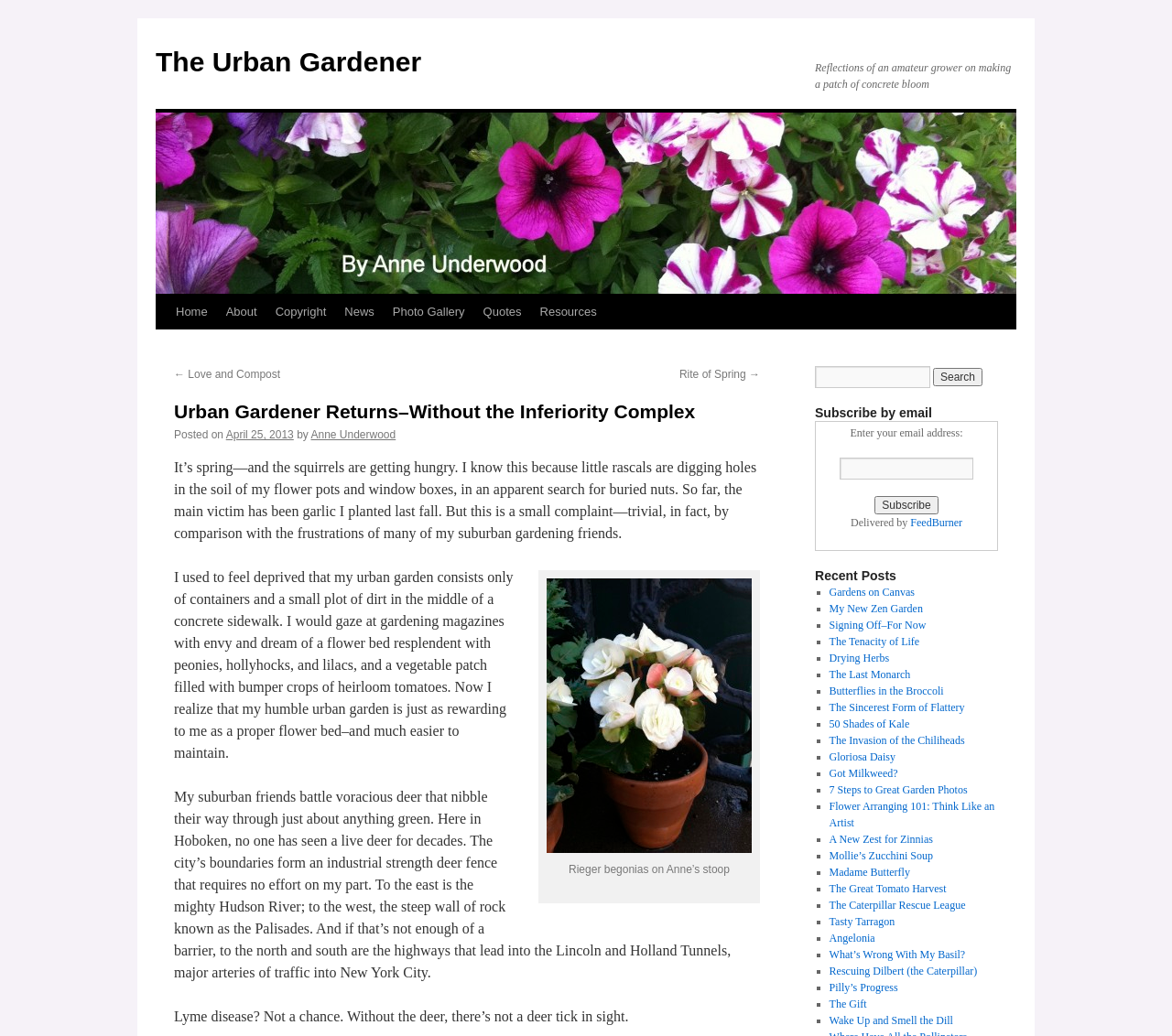Using the description: "The Invasion of the Chiliheads", determine the UI element's bounding box coordinates. Ensure the coordinates are in the format of four float numbers between 0 and 1, i.e., [left, top, right, bottom].

[0.707, 0.708, 0.823, 0.721]